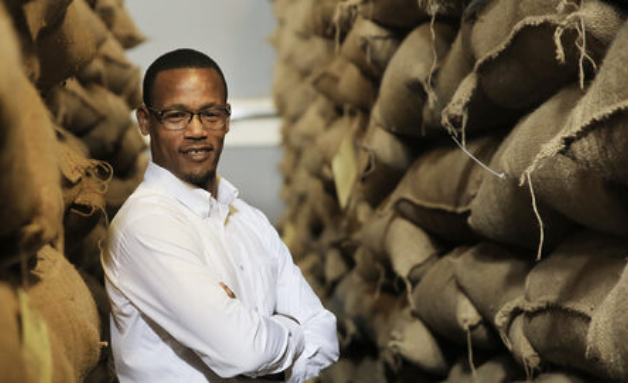Illustrate the scene in the image with a detailed description.

In this image, a man stands confidently with his arms crossed in a warehouse filled with large, burlap sacks. He is dressed in a crisp white shirt, which suggests professionalism and a commitment to quality. The surroundings indicate a busy storage area, likely used for agricultural products such as grains or coffee beans, given the texture and appearance of the sacks. The man gazes directly at the camera, embodying a sense of pride in his work within this industry. The arrangement of the sacks creates a sense of depth, reinforcing the bustling activity typical of a supply chain environment. This image captures the essence of dedication and hard work in the agricultural sector.